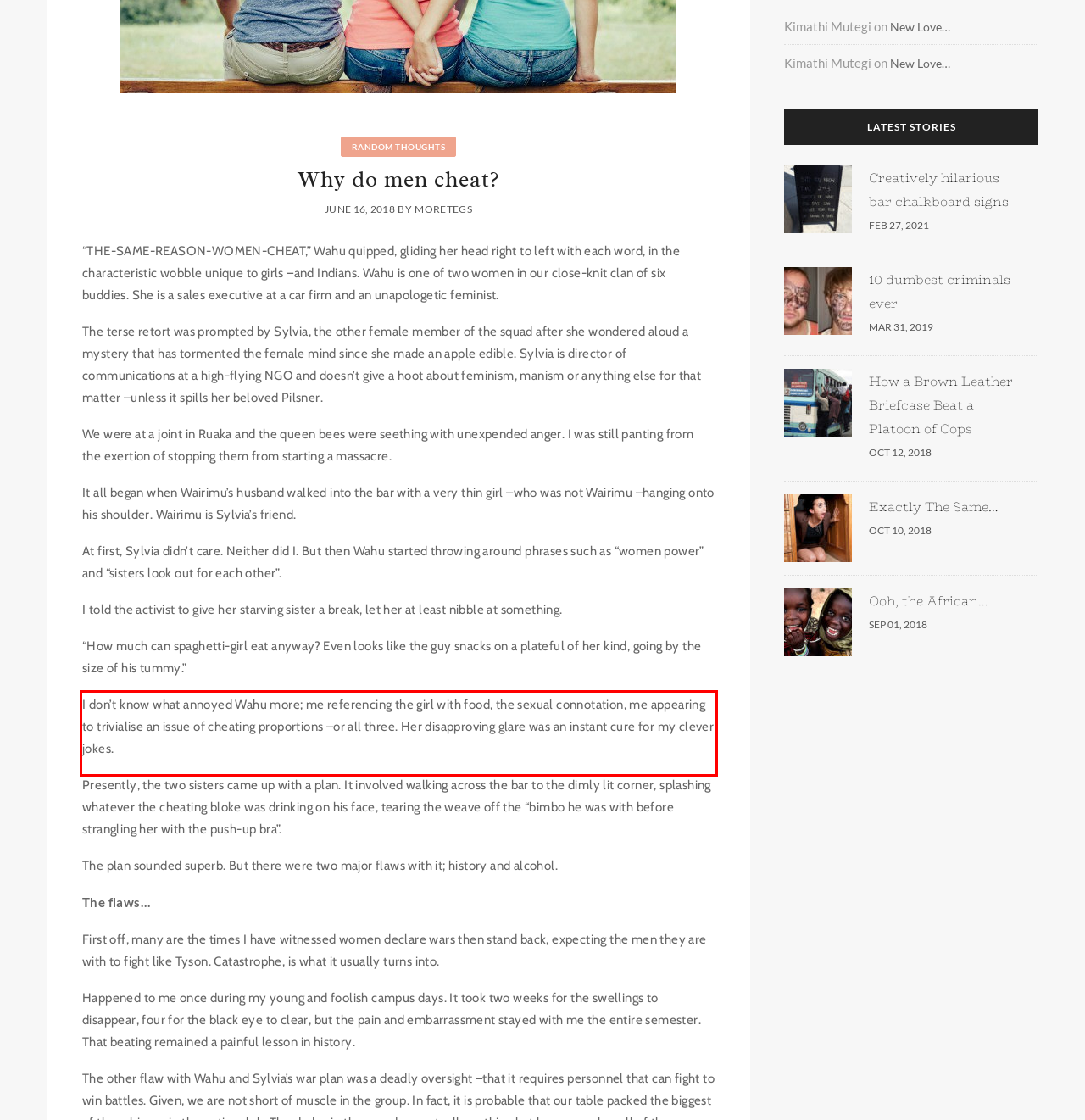Given a screenshot of a webpage with a red bounding box, please identify and retrieve the text inside the red rectangle.

I don’t know what annoyed Wahu more; me referencing the girl with food, the sexual connotation, me appearing to trivialise an issue of cheating proportions –or all three. Her disapproving glare was an instant cure for my clever jokes.